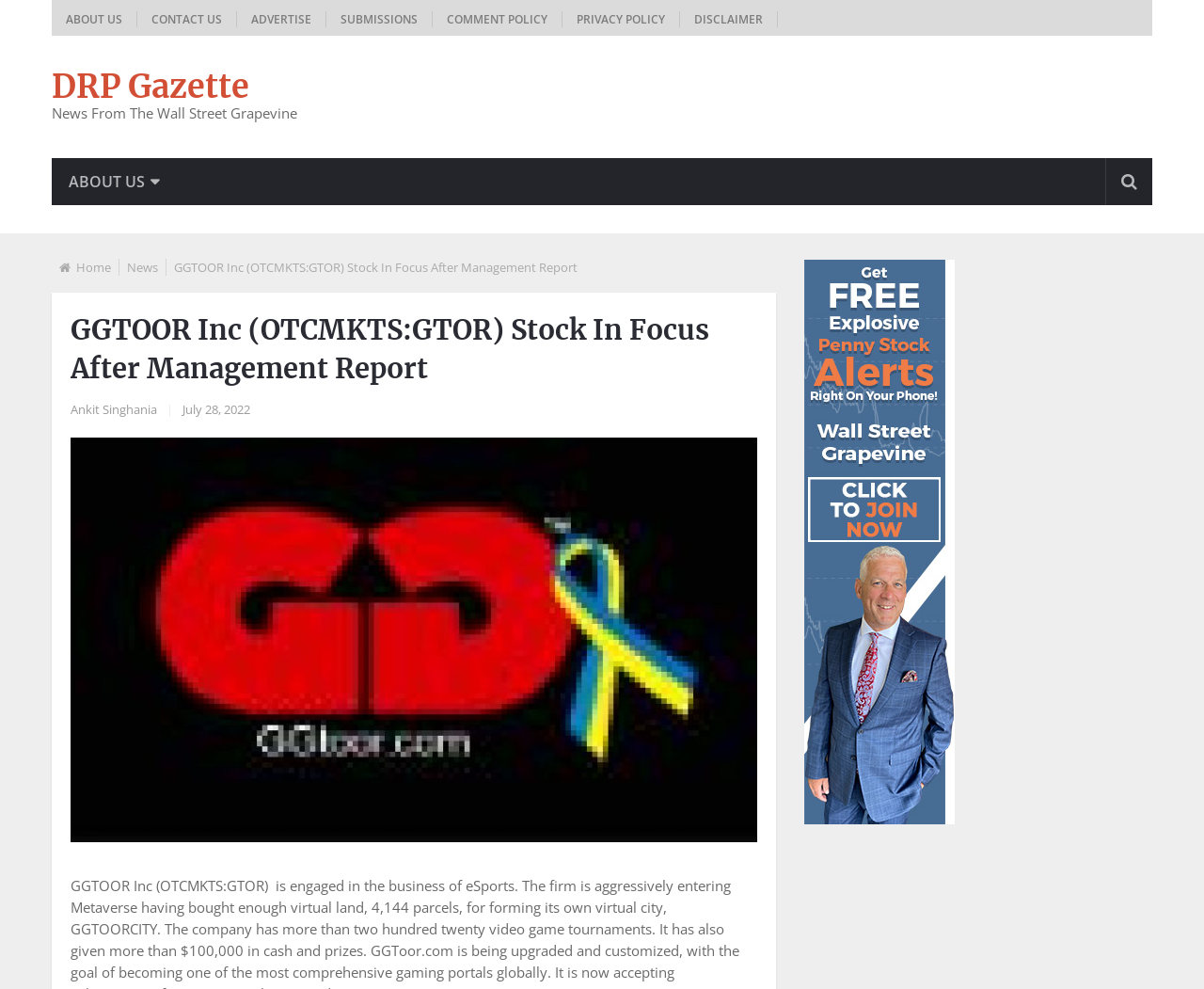Identify and provide the title of the webpage.

GGTOOR Inc (OTCMKTS:GTOR) Stock In Focus After Management Report